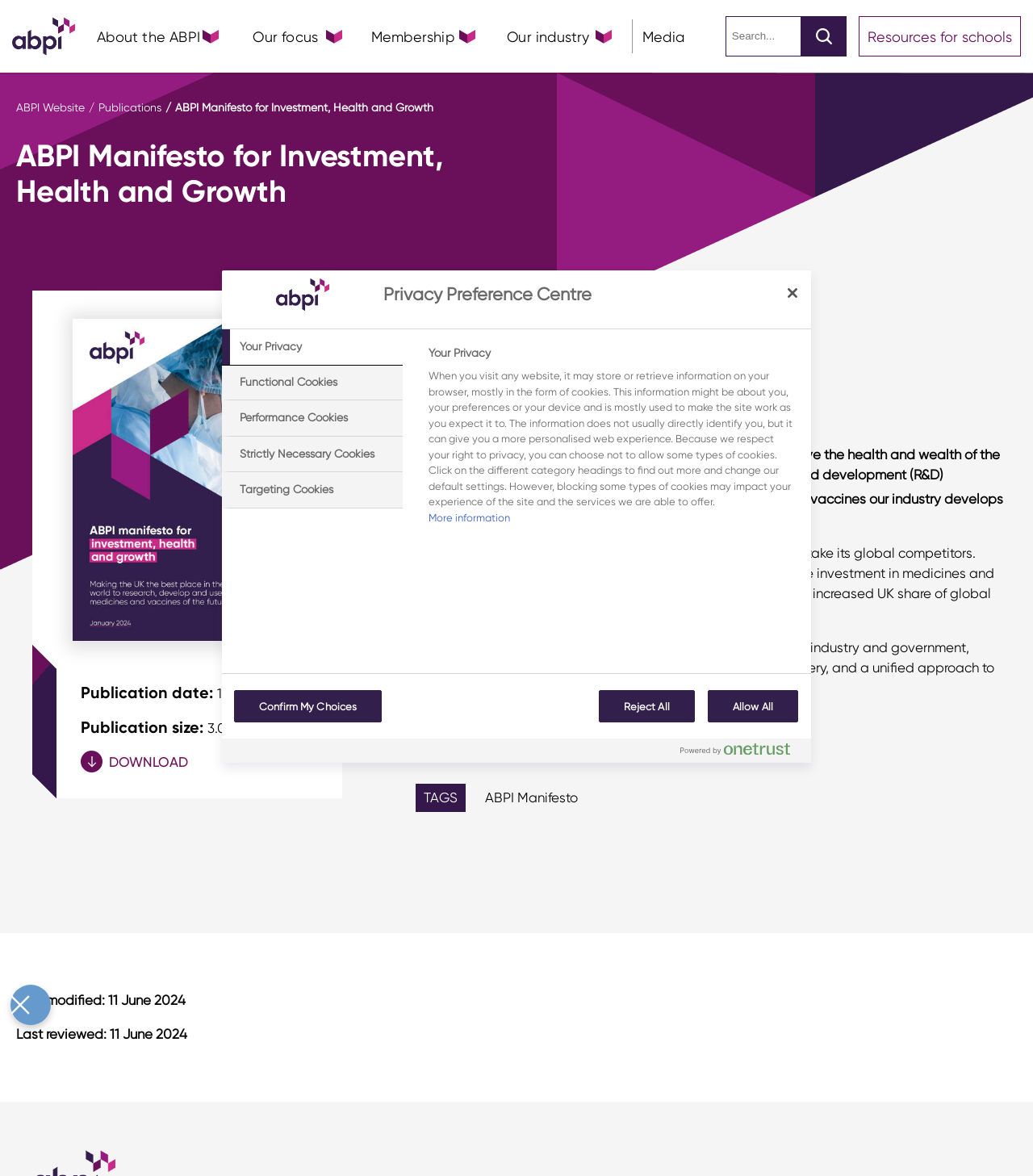Predict the bounding box of the UI element that fits this description: "Publications".

[0.095, 0.086, 0.156, 0.097]